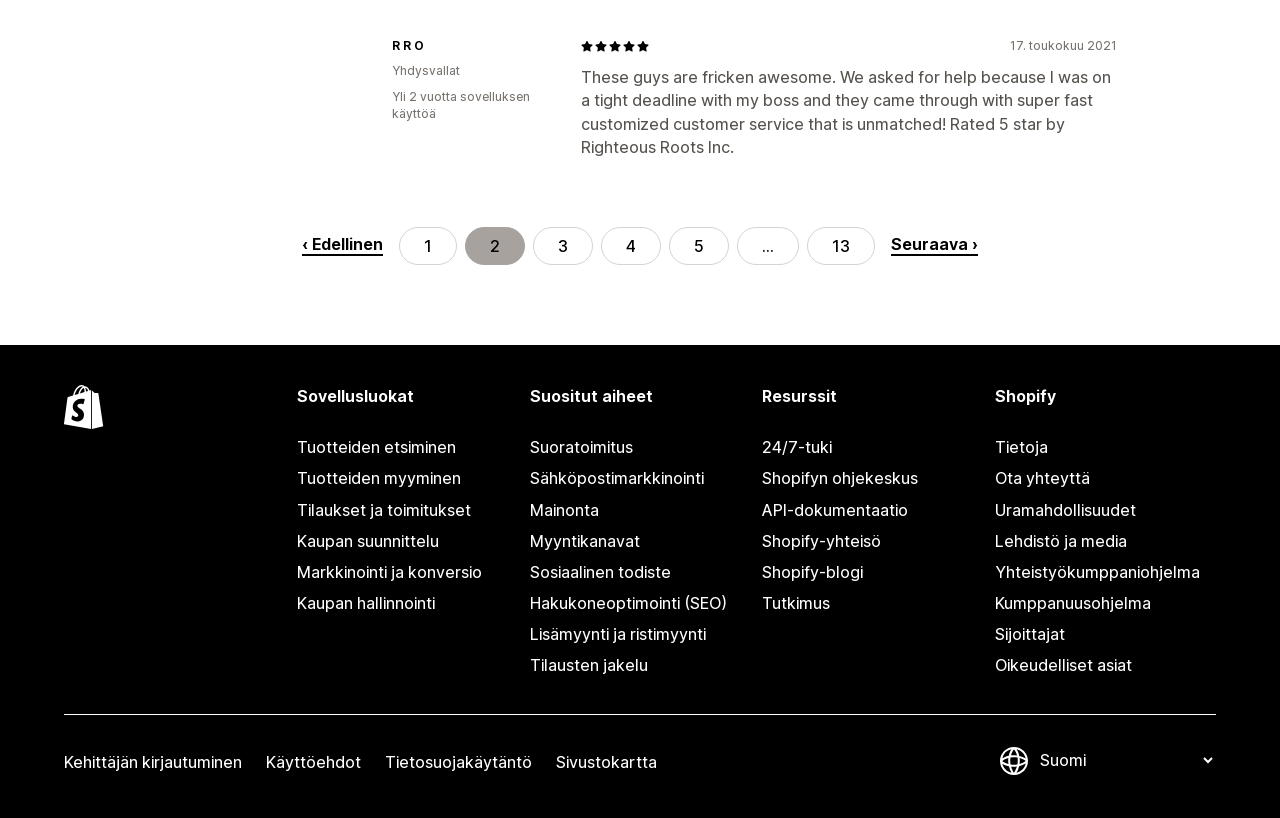What kind of support is available?
Provide a thorough and detailed answer to the question.

The type of support is determined by the link '24/7-tuki' in the 'Resurssit' section, which suggests that 24/7 support is available.